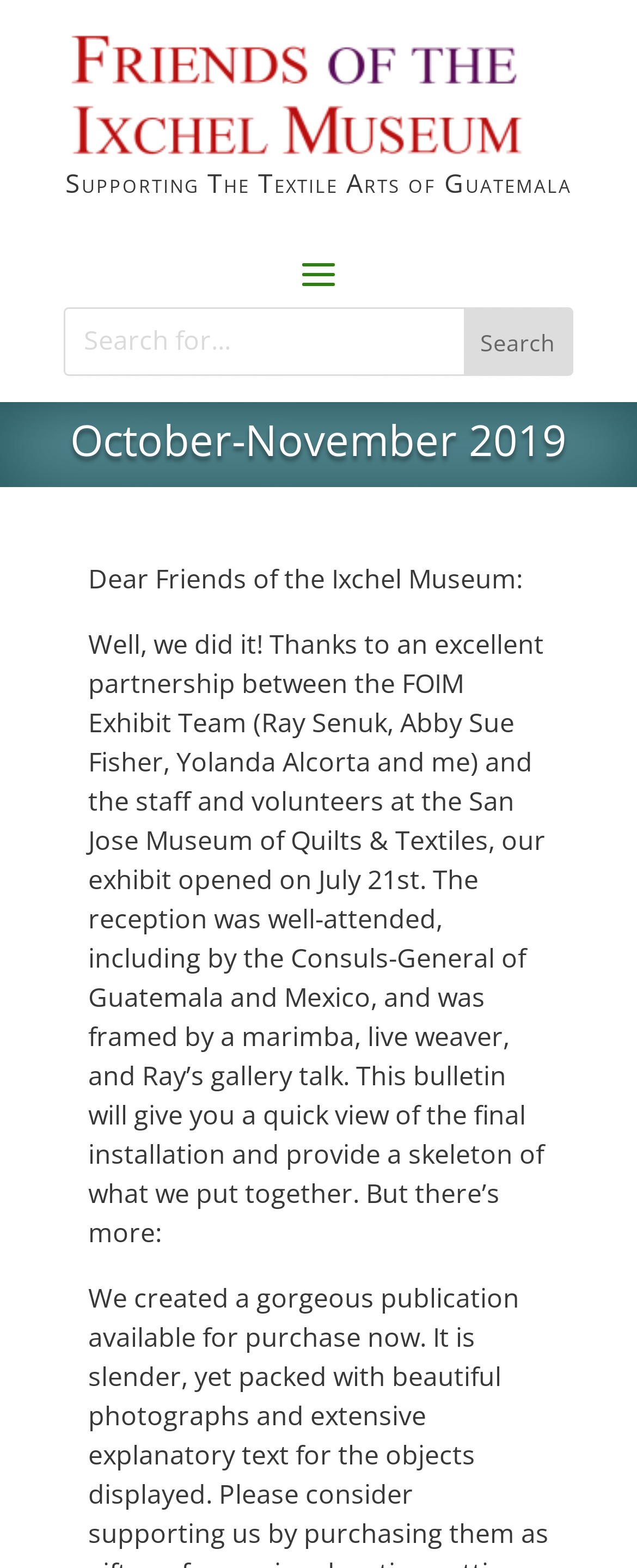Locate the UI element described by name="s" placeholder="Search for..." and provide its bounding box coordinates. Use the format (top-left x, top-left y, bottom-right x, bottom-right y) with all values as floating point numbers between 0 and 1.

[0.103, 0.197, 0.728, 0.239]